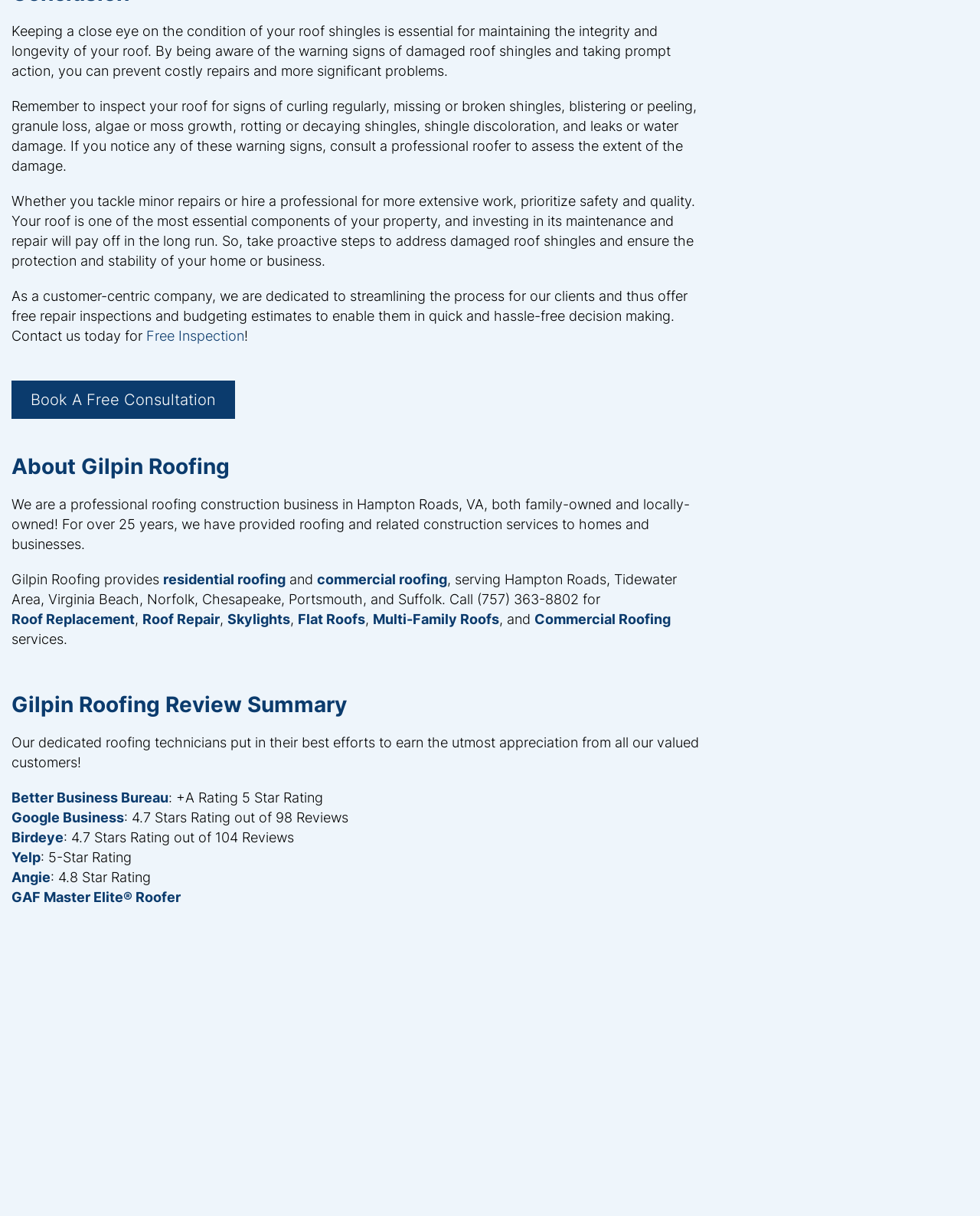Locate the bounding box coordinates of the item that should be clicked to fulfill the instruction: "Learn more about residential roofing".

[0.166, 0.469, 0.291, 0.485]